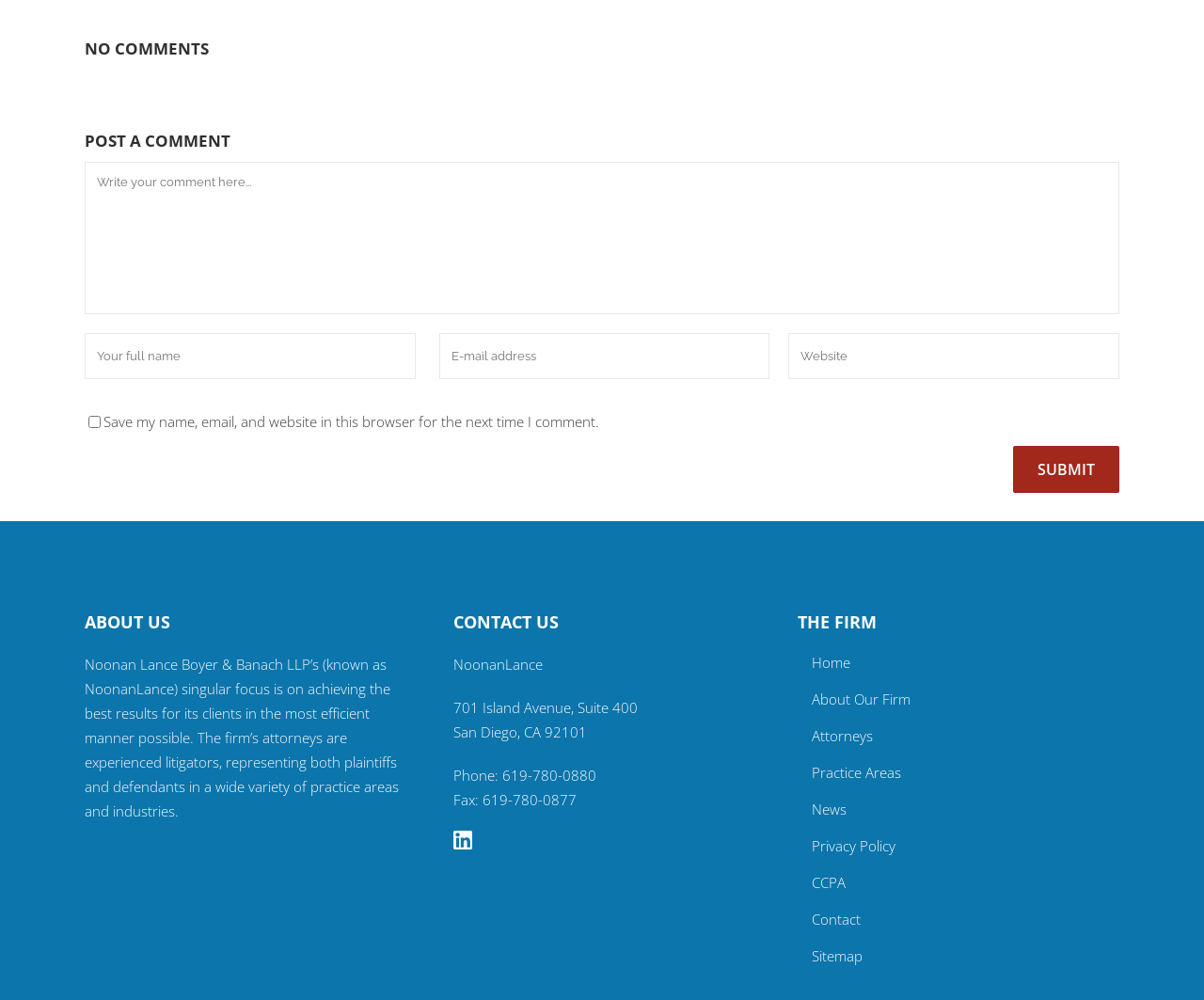Using the provided element description: "News", determine the bounding box coordinates of the corresponding UI element in the screenshot.

[0.674, 0.799, 0.93, 0.819]